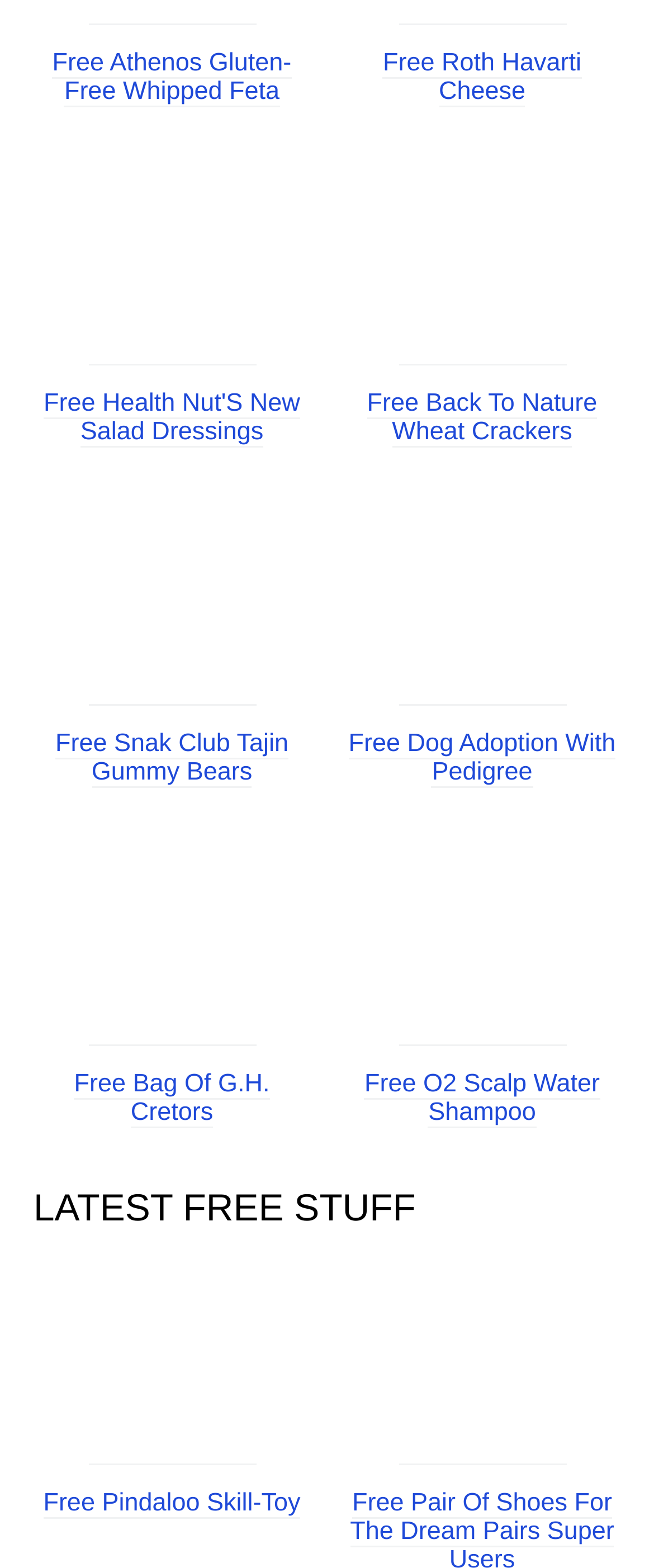Could you determine the bounding box coordinates of the clickable element to complete the instruction: "browse all categories"? Provide the coordinates as four float numbers between 0 and 1, i.e., [left, top, right, bottom].

None